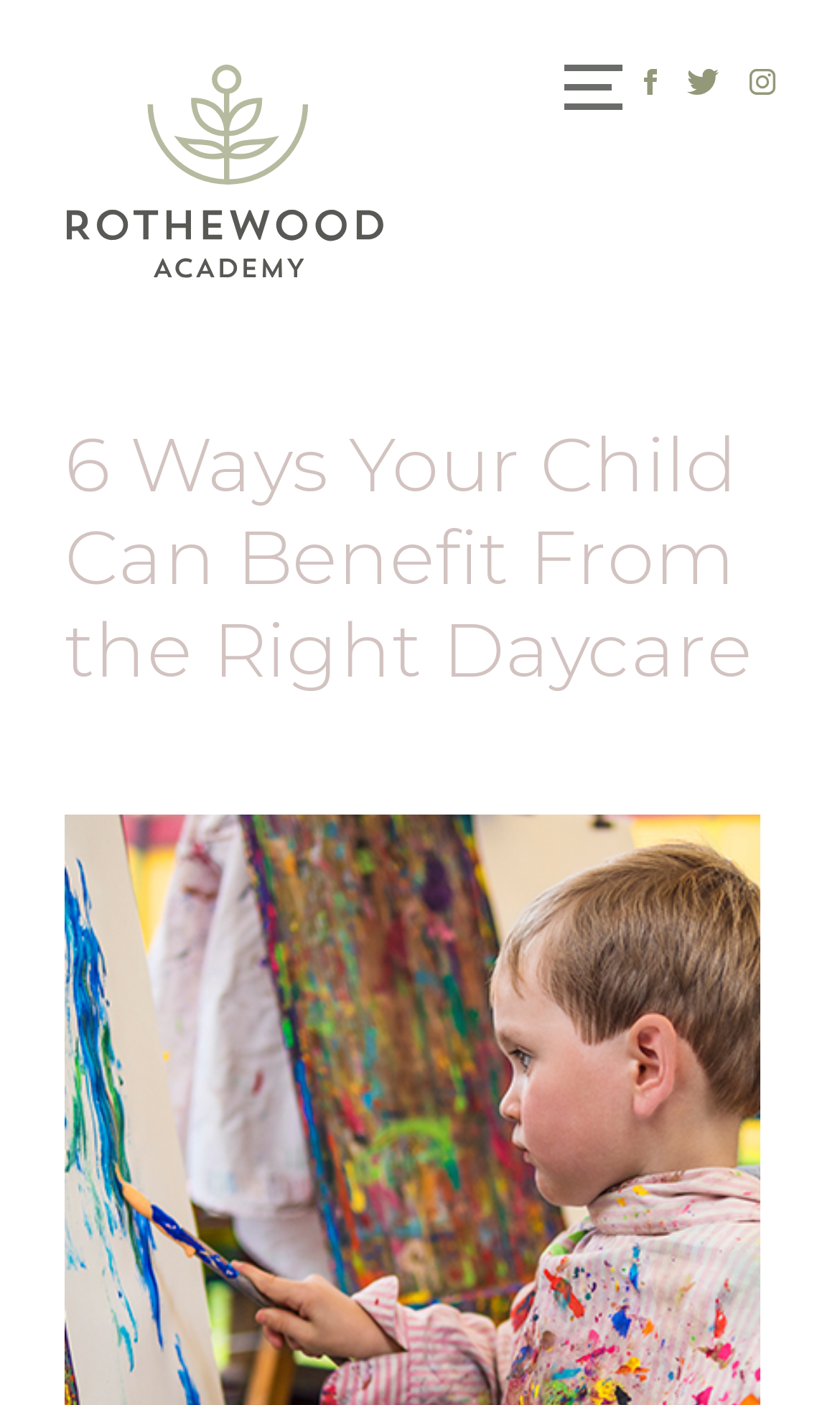Explain in detail what you observe on this webpage.

The webpage is about the benefits of enrolling a child in the right daycare program, specifically highlighting Rothewood Academy. At the top left of the page, there is a link accompanied by an image. On the top right, there are three links, each with an image, positioned side by side. Below these links, there is a prominent header that spans the width of the page, with the title "6 Ways Your Child Can Benefit From the Right Daycare". This header is divided into two sections, with the main title on top and a subtitle or description below it.